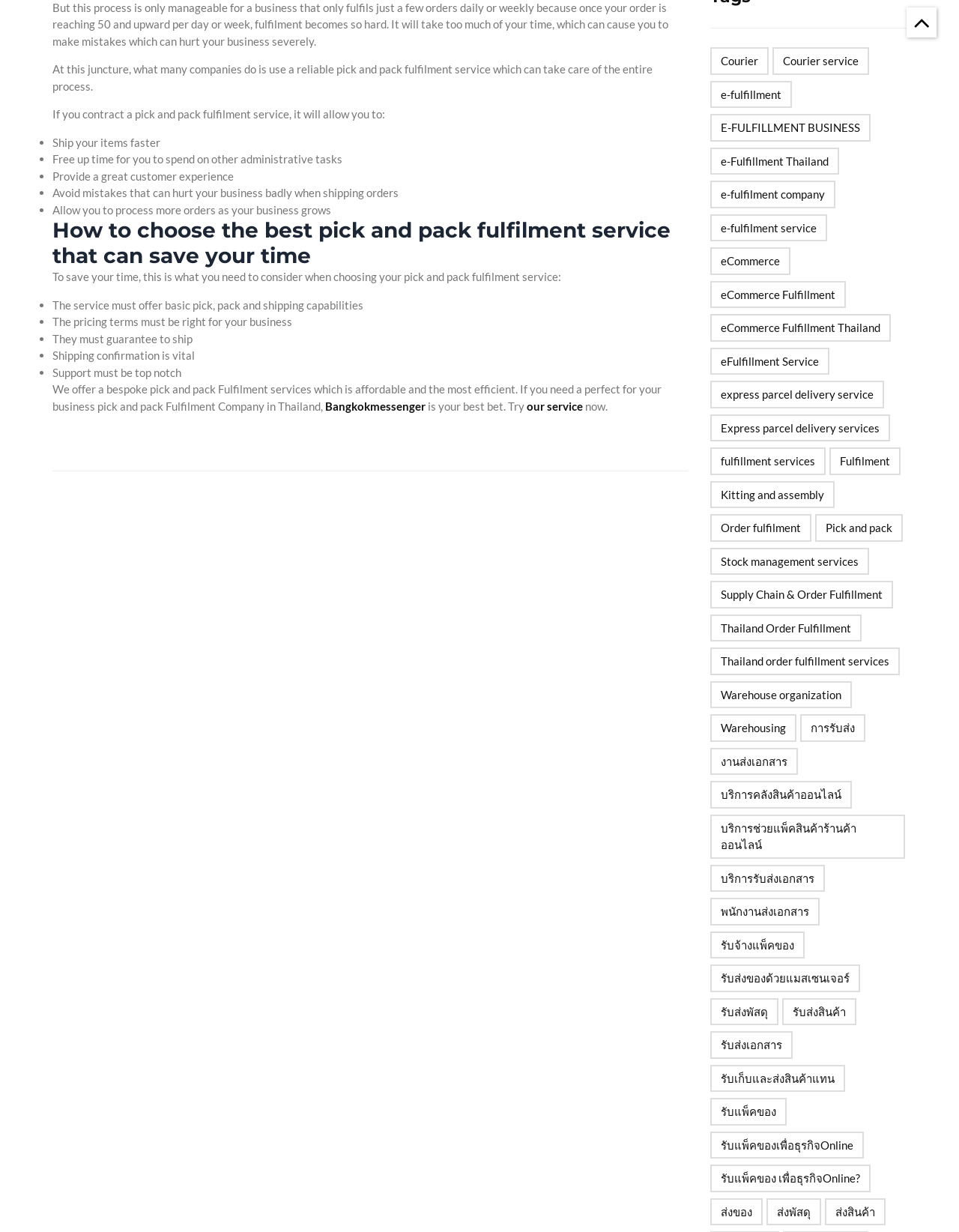Answer the question with a brief word or phrase:
What are the benefits of using a pick and pack fulfillment service?

Faster shipping, free up time, great customer experience